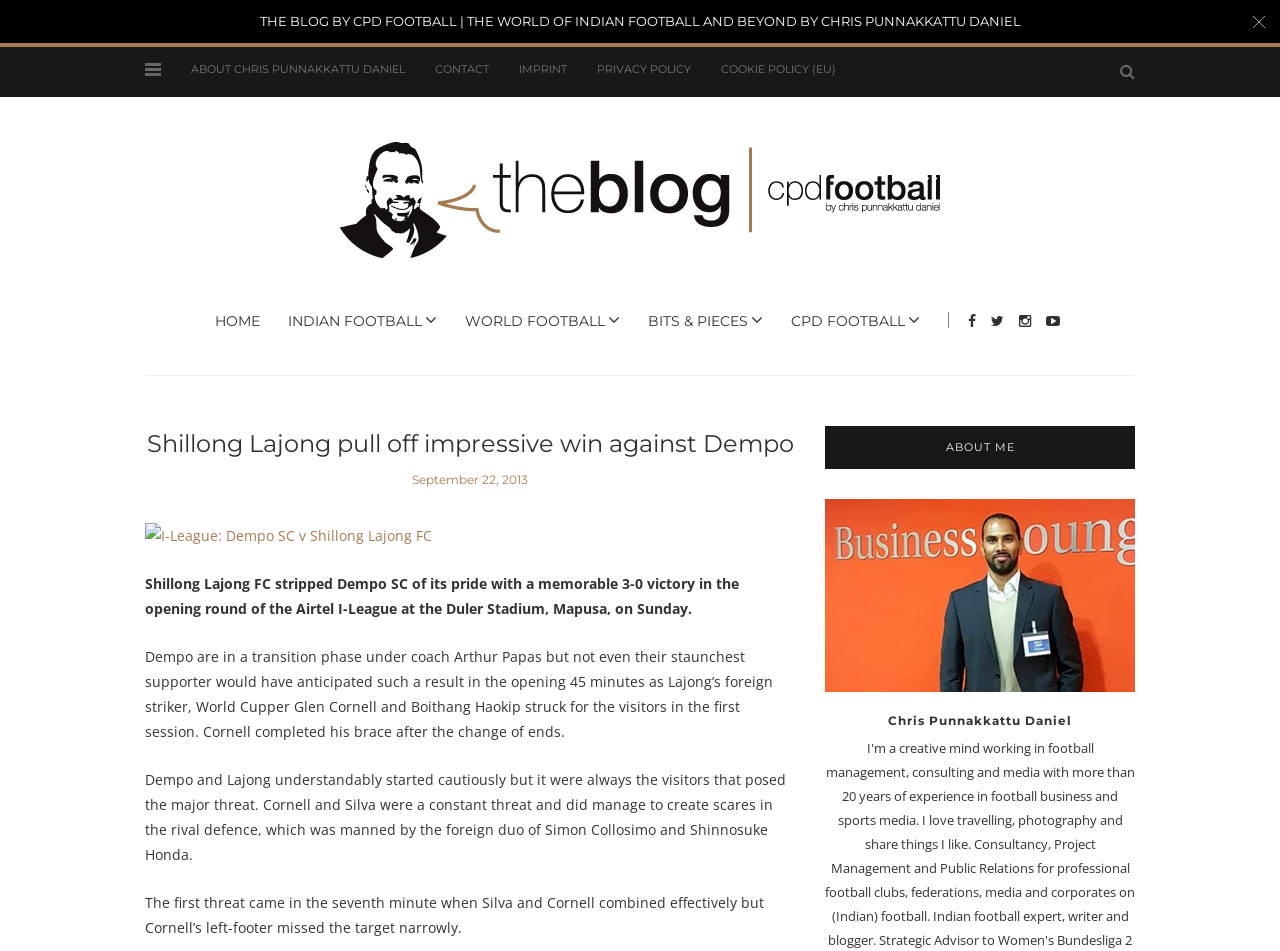Who is the author of the blog?
Using the details shown in the screenshot, provide a comprehensive answer to the question.

The answer can be found in the header section of the webpage where it says 'THE BLOG BY CPD FOOTBALL | THE WORLD OF INDIAN FOOTBALL AND BEYOND BY CHRIS PUNNAKKATTU DANIEL'.